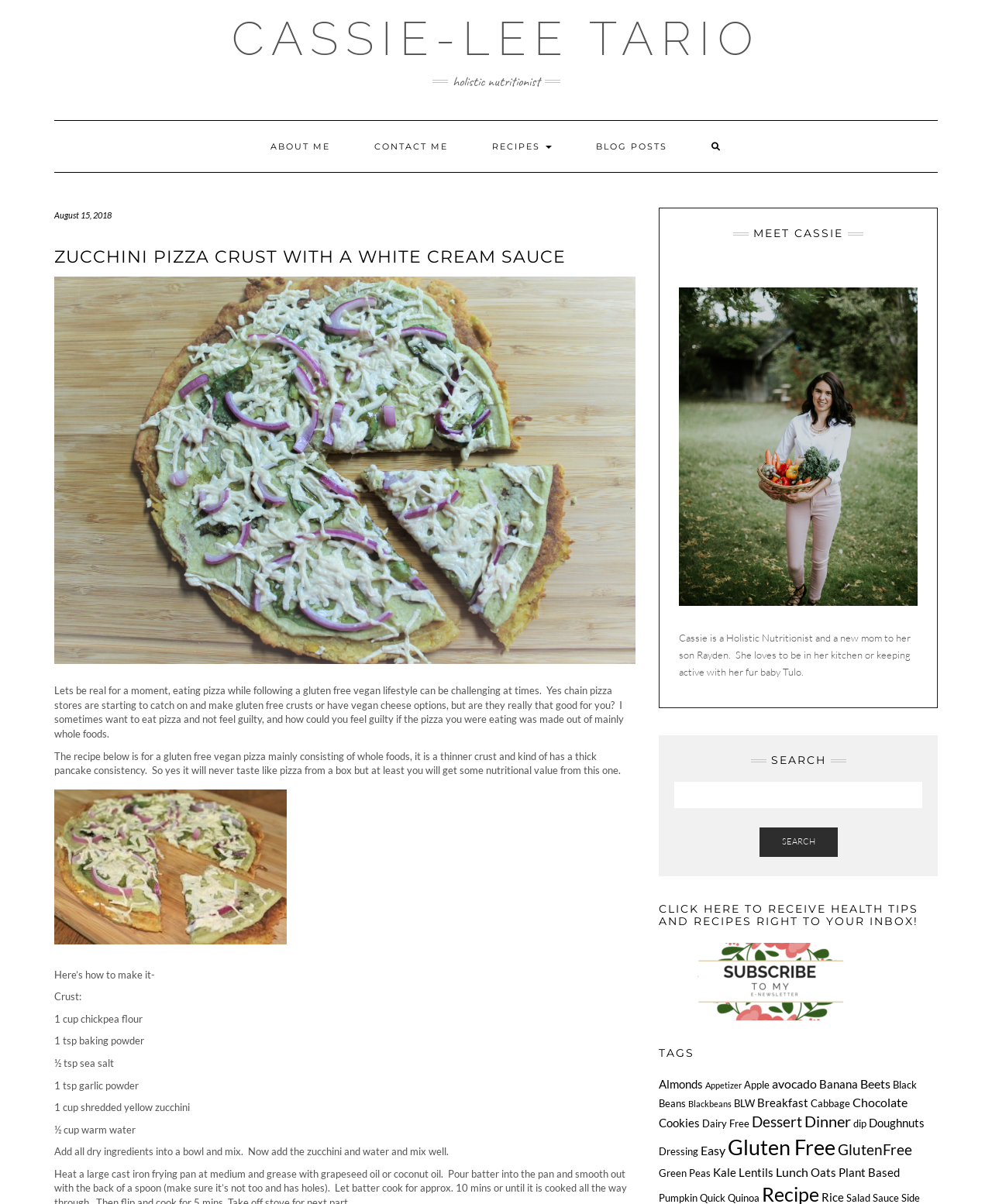Please examine the image and provide a detailed answer to the question: What is the main ingredient of the pizza crust?

The main ingredient of the pizza crust can be determined by looking at the recipe section of the webpage, which lists '1 cup shredded yellow zucchini' as one of the ingredients.